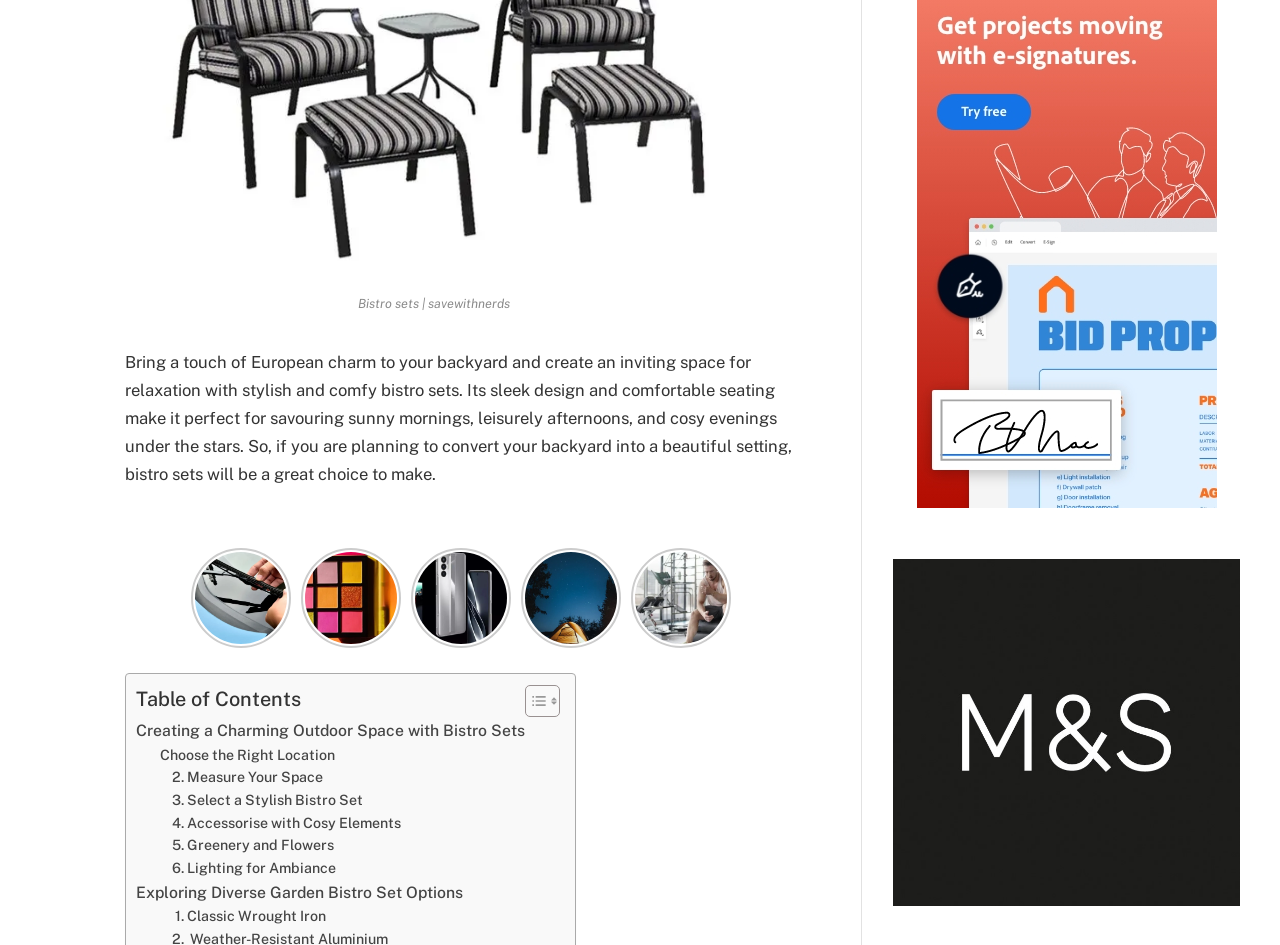Determine the bounding box for the described HTML element: "aria-label="Next"". Ensure the coordinates are four float numbers between 0 and 1 in the format [left, top, right, bottom].

[0.548, 0.615, 0.575, 0.65]